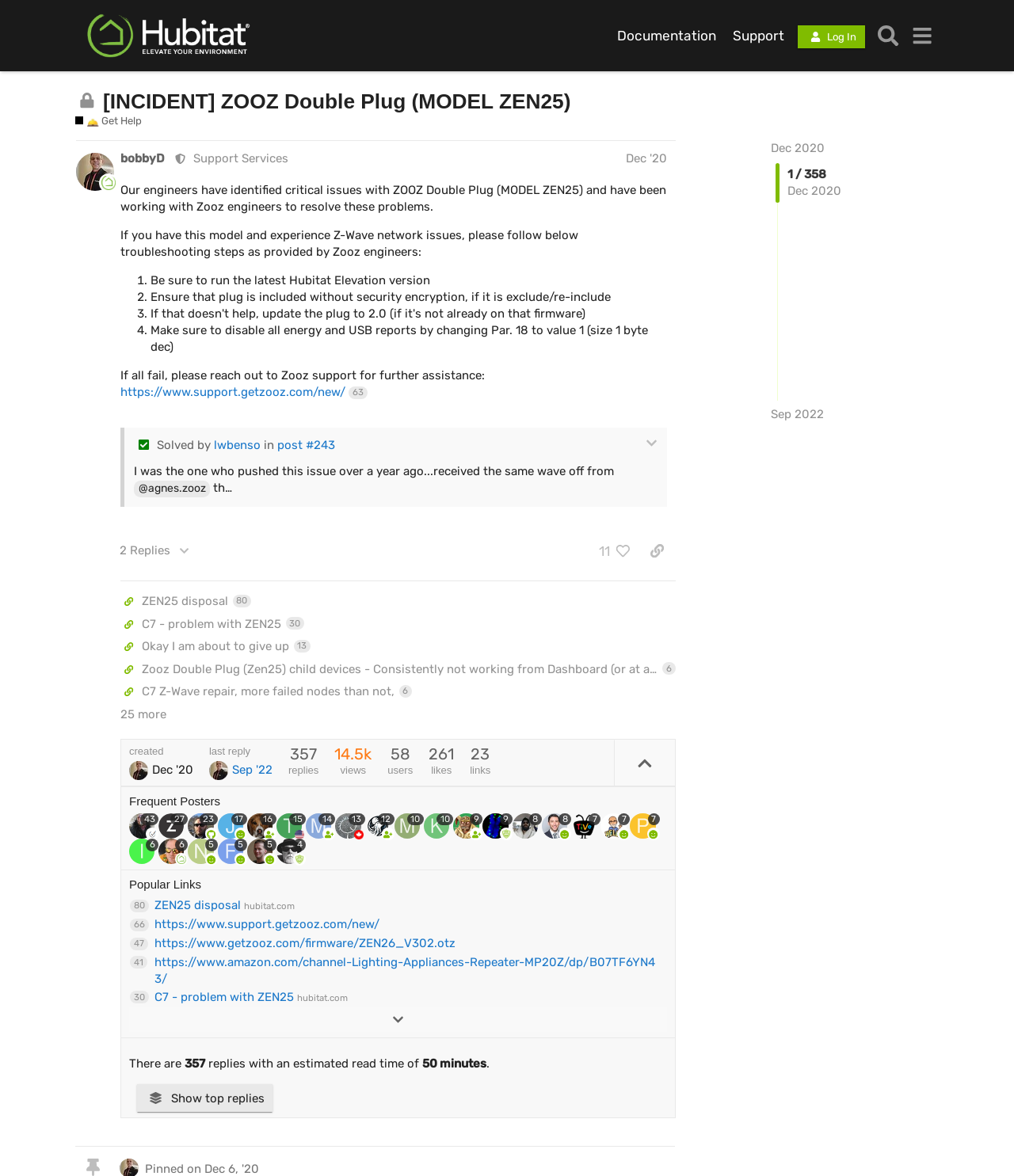Analyze and describe the webpage in a detailed narrative.

This webpage appears to be a forum discussion thread about a specific issue with the ZOOZ Double Plug (MODEL ZEN25) device. At the top of the page, there is a header section with a logo image, navigation links, and a search button. Below the header, there is a heading that indicates the topic is closed and no longer accepts new replies.

The main content of the page is a post from a user named "bobbyD", who is a moderator, dated December 2020. The post explains that the engineers have identified critical issues with the ZOOZ Double Plug device and are working with Zooz engineers to resolve the problems. It also provides troubleshooting steps for users who experience Z-Wave network issues with the device.

Below the initial post, there are several replies and comments from other users, including a solved post from a user named "lwbenso". There are also links to other related topics and posts, as well as a section showing frequent posters in the thread.

On the right side of the page, there is a sidebar with links to other topics, including "Documentation" and "Support", as well as a "Log In" button and a search button. There is also a section showing the topic details, including the creation date, last reply date, number of replies, views, and likes.

Overall, the page appears to be a discussion forum for users to share information and troubleshoot issues related to the ZOOZ Double Plug device.